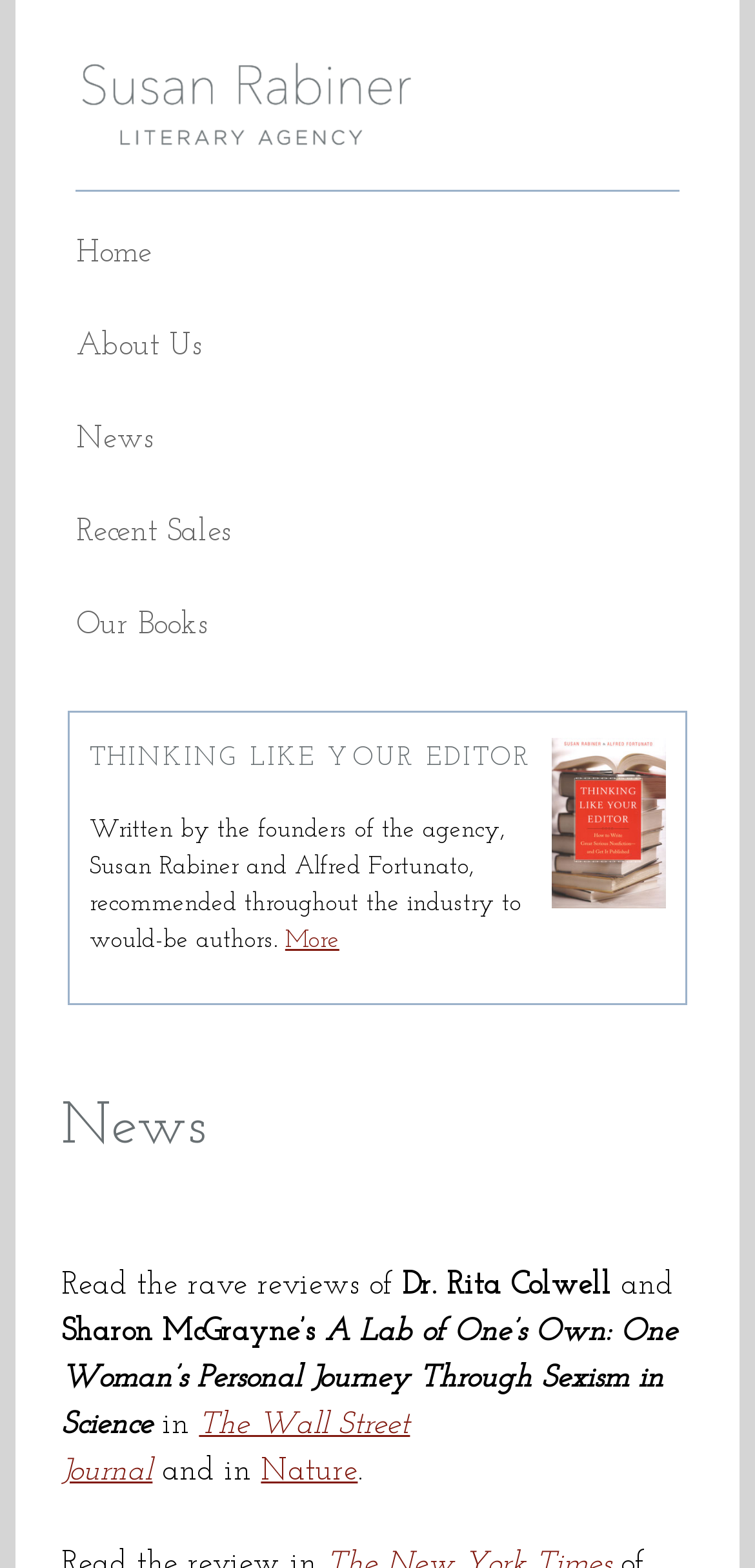What is the title of the article or book being reviewed?
Examine the image closely and answer the question with as much detail as possible.

The answer can be found in the StaticText element with the text 'A Lab of One’s Own: One Woman’s Personal Journey Through Sexism in Science' which is located below the heading 'News'.